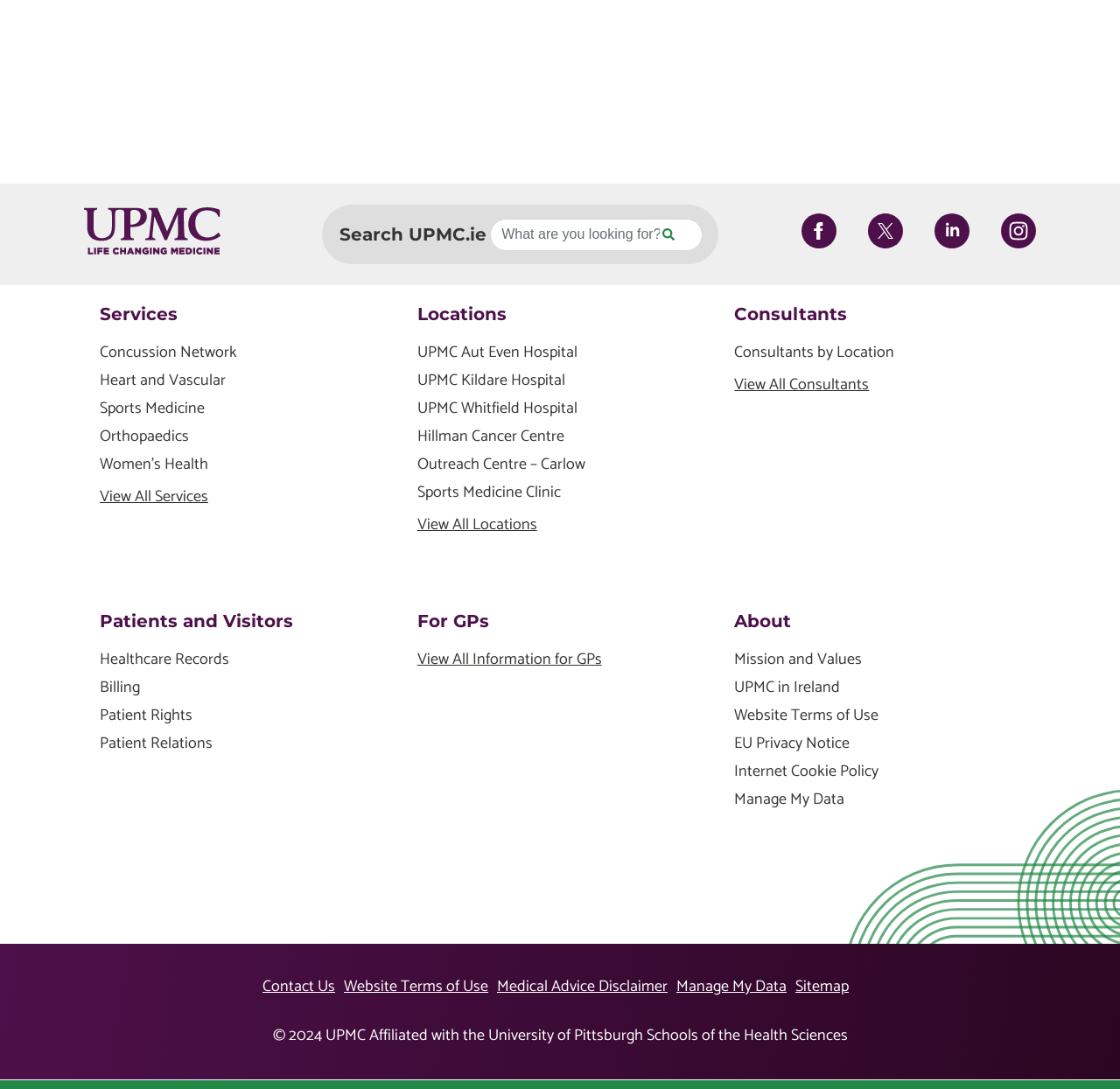Based on the description "View All Information for GPs", find the bounding box of the specified UI element.

[0.372, 0.595, 0.628, 0.617]